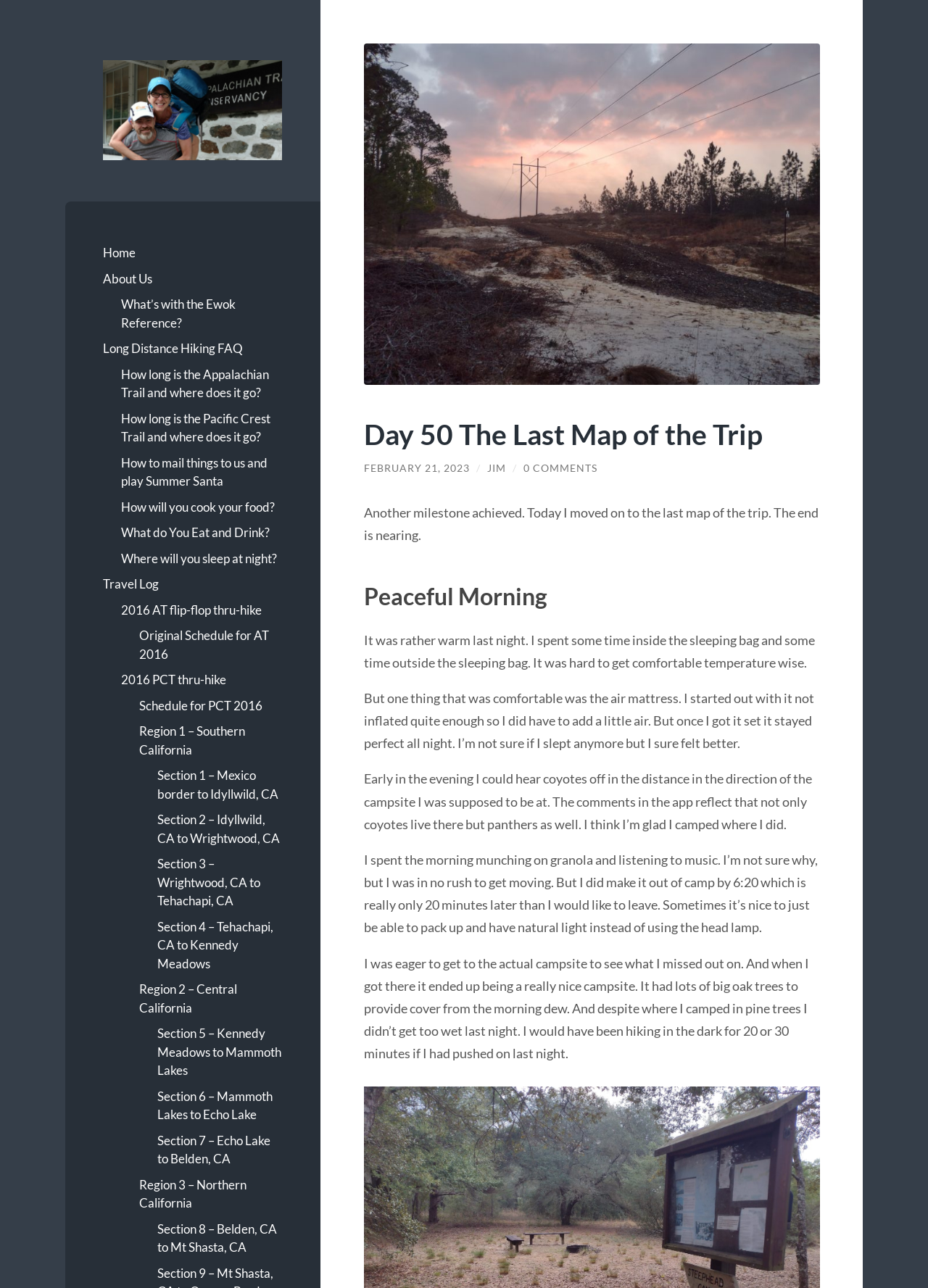Find the bounding box coordinates for the area that must be clicked to perform this action: "Read the 'Day 50 The Last Map of the Trip' travel log".

[0.392, 0.324, 0.883, 0.351]